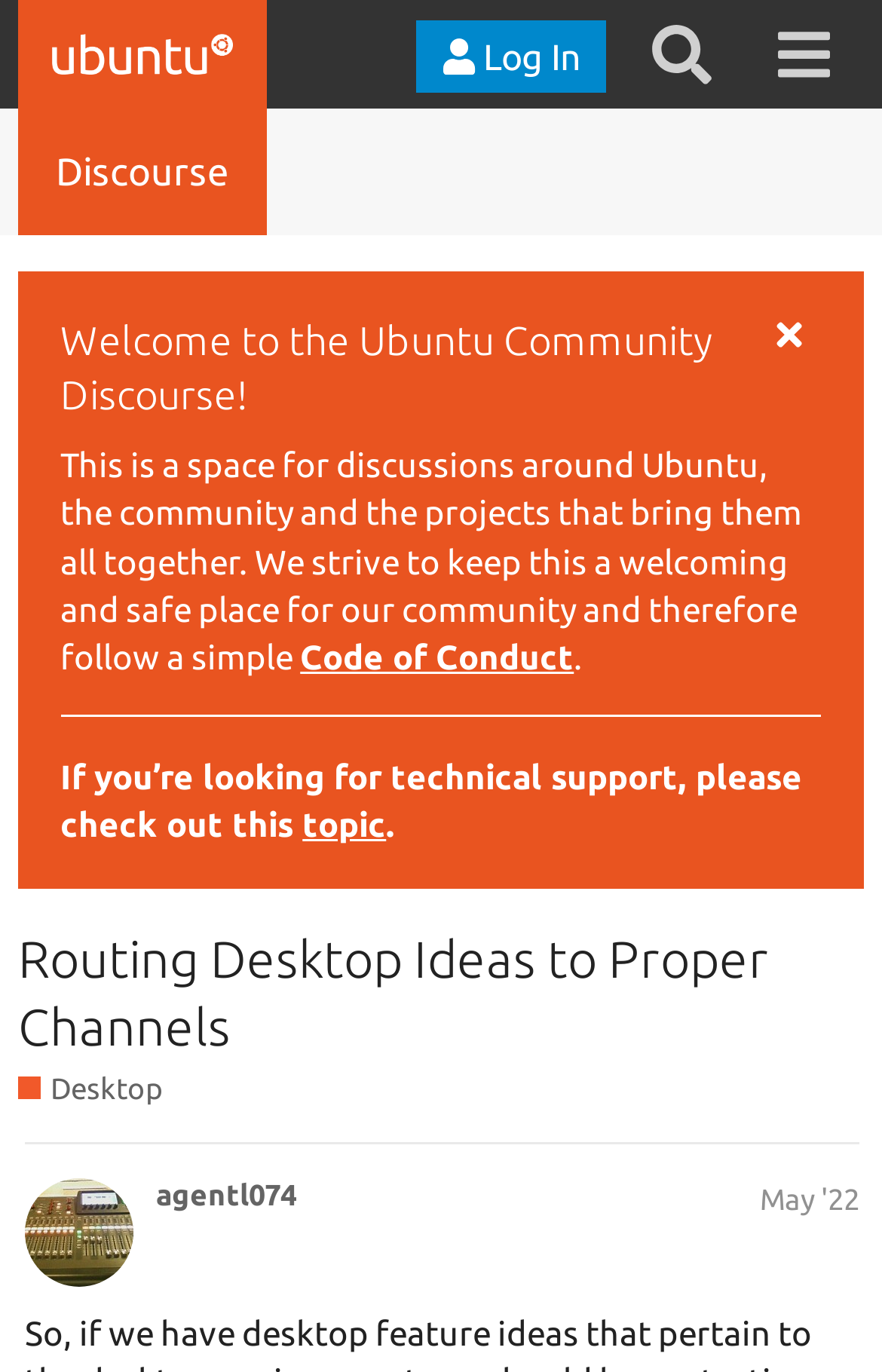Identify the first-level heading on the webpage and generate its text content.

Routing Desktop Ideas to Proper Channels